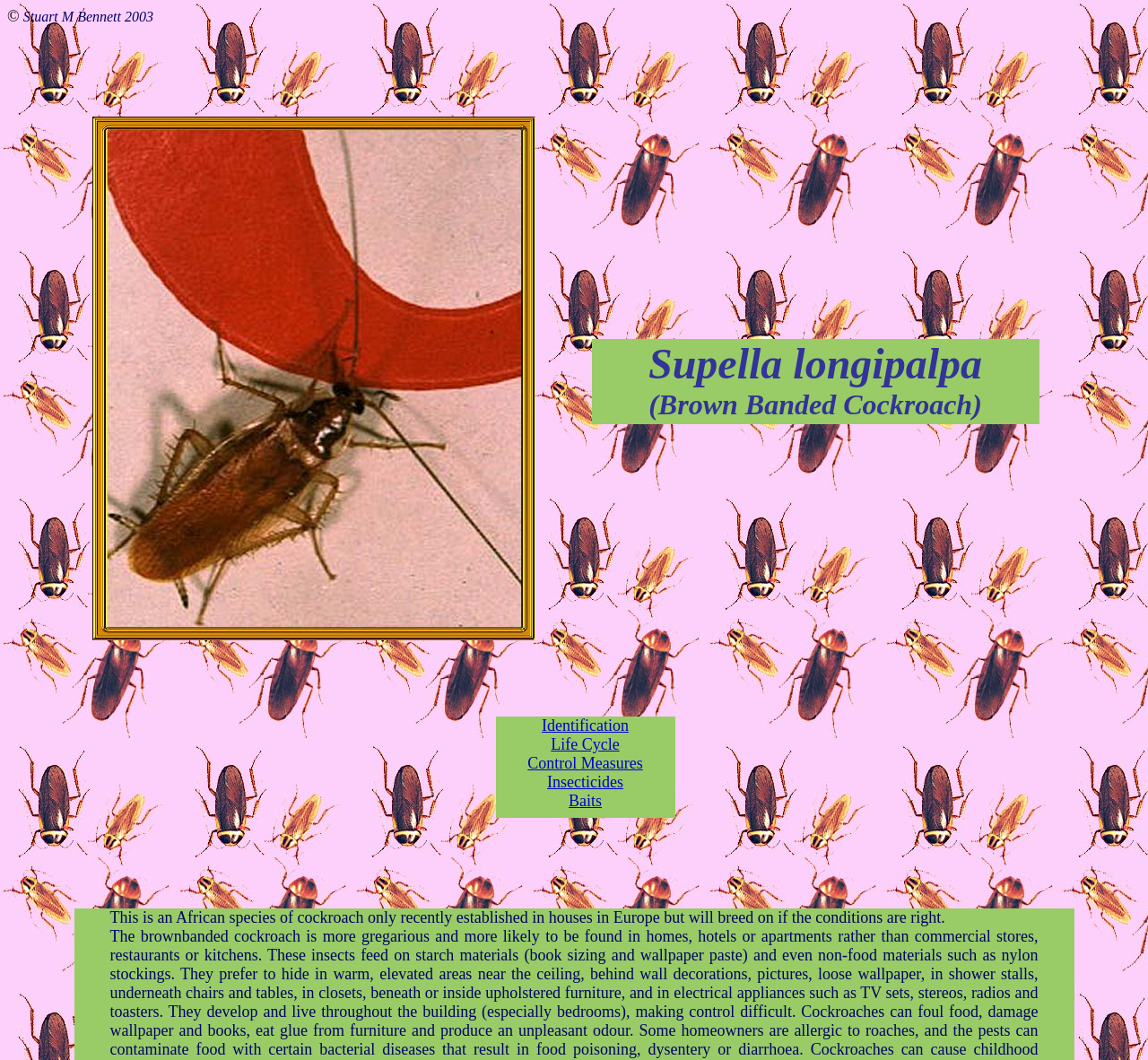Find the bounding box of the UI element described as follows: "Life Cycle".

[0.48, 0.694, 0.54, 0.711]